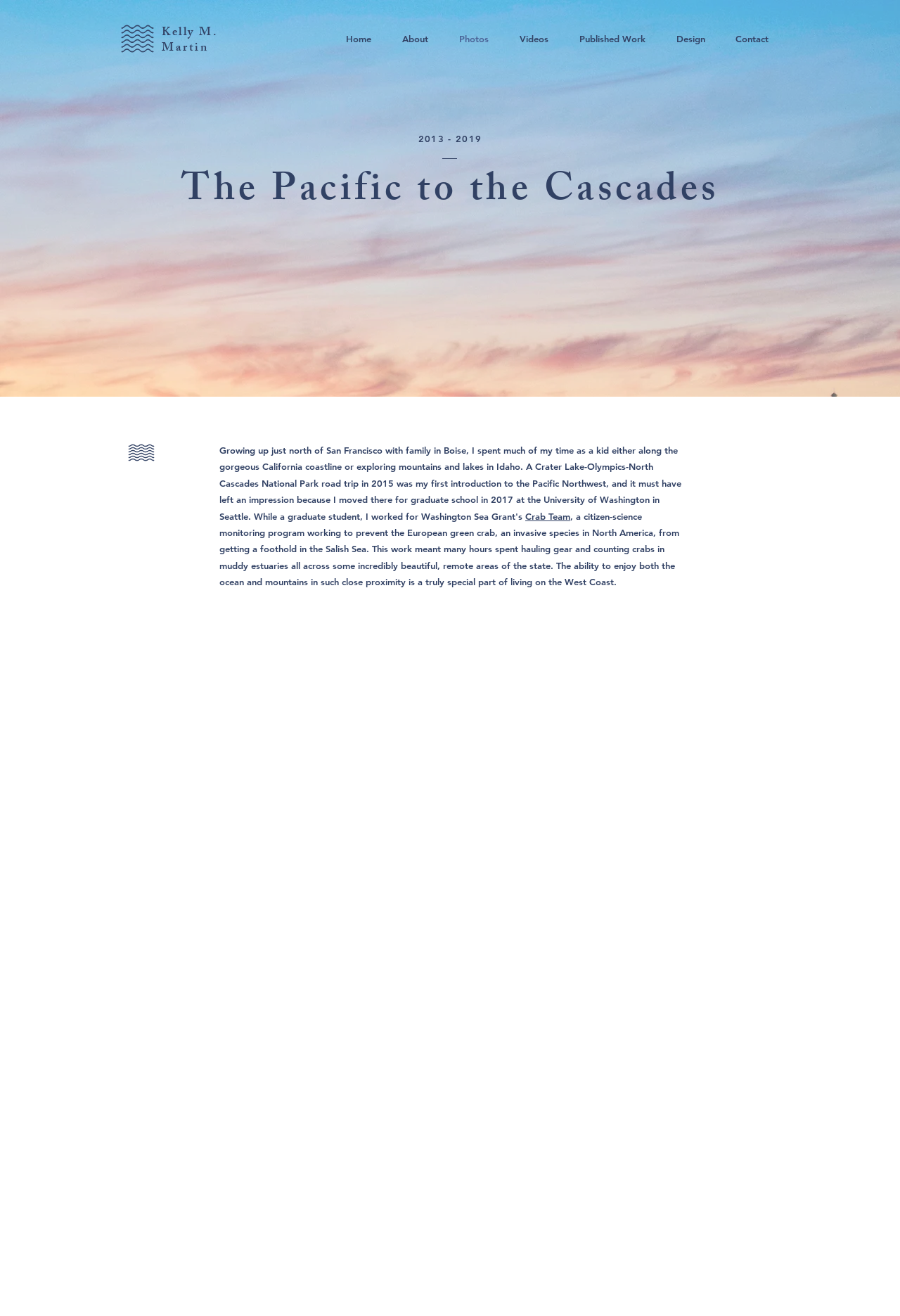Kindly provide the bounding box coordinates of the section you need to click on to fulfill the given instruction: "browse photos".

[0.493, 0.016, 0.56, 0.043]